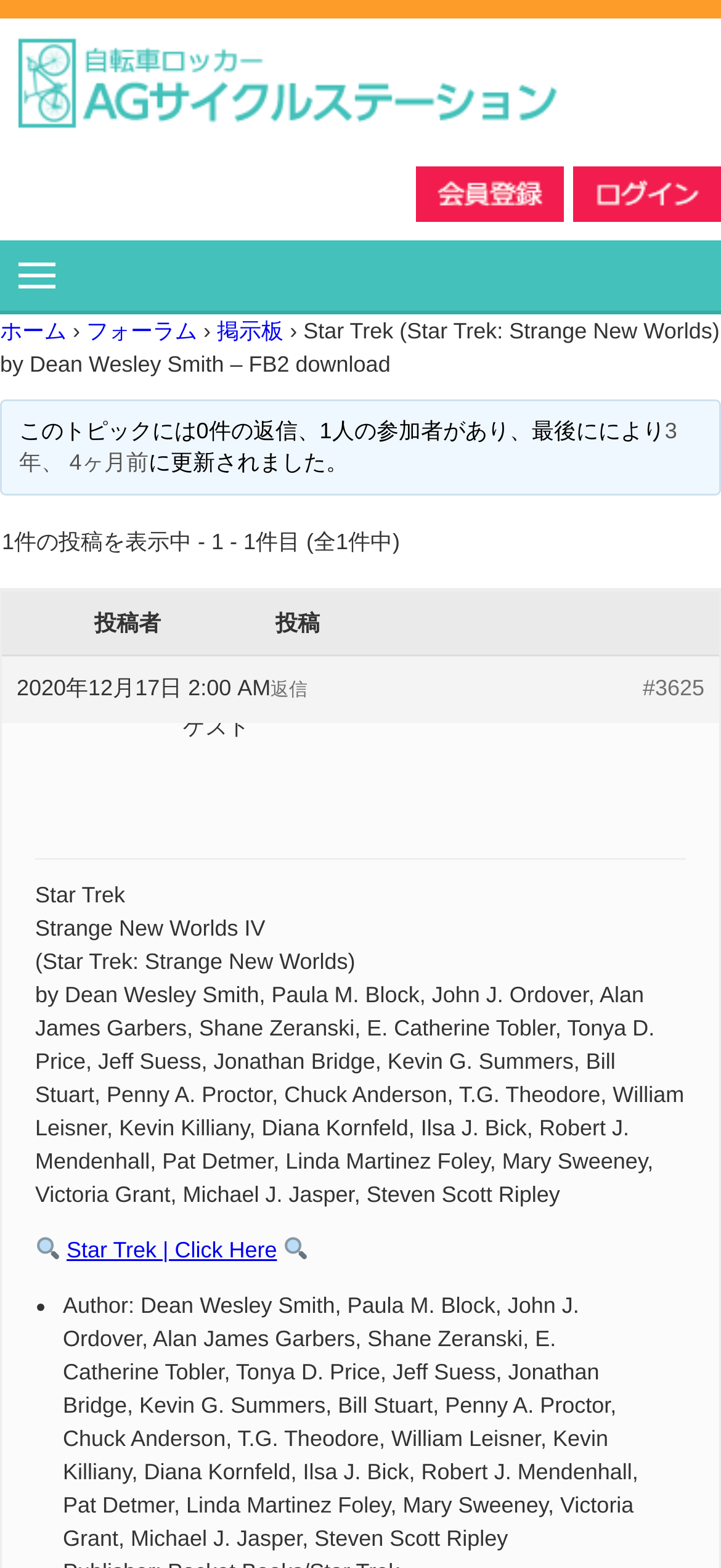Indicate the bounding box coordinates of the element that needs to be clicked to satisfy the following instruction: "Click the 'フォーラム' link". The coordinates should be four float numbers between 0 and 1, i.e., [left, top, right, bottom].

[0.12, 0.203, 0.274, 0.219]